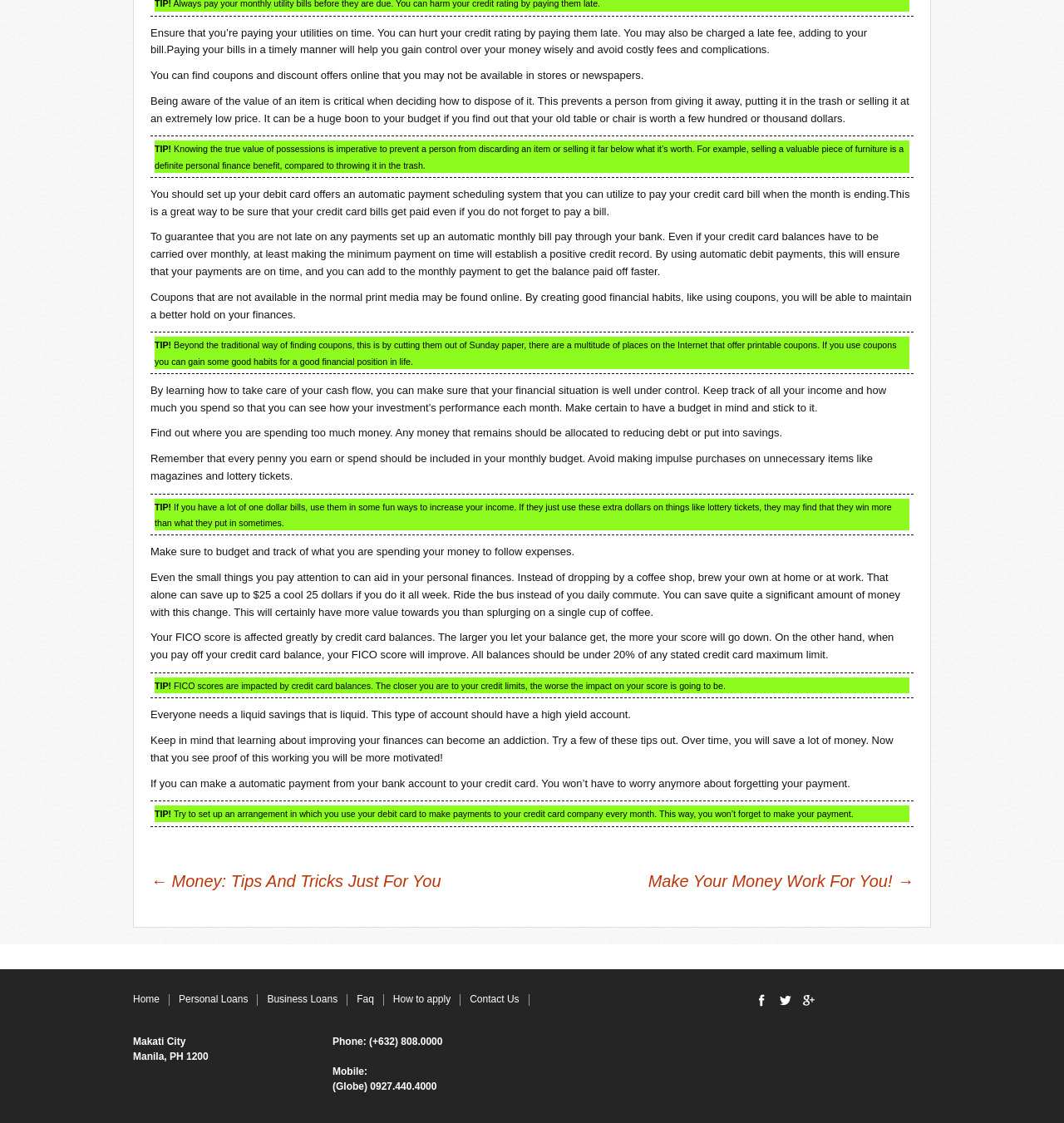Please determine the bounding box coordinates of the element's region to click in order to carry out the following instruction: "Input your email". The coordinates should be four float numbers between 0 and 1, i.e., [left, top, right, bottom].

None